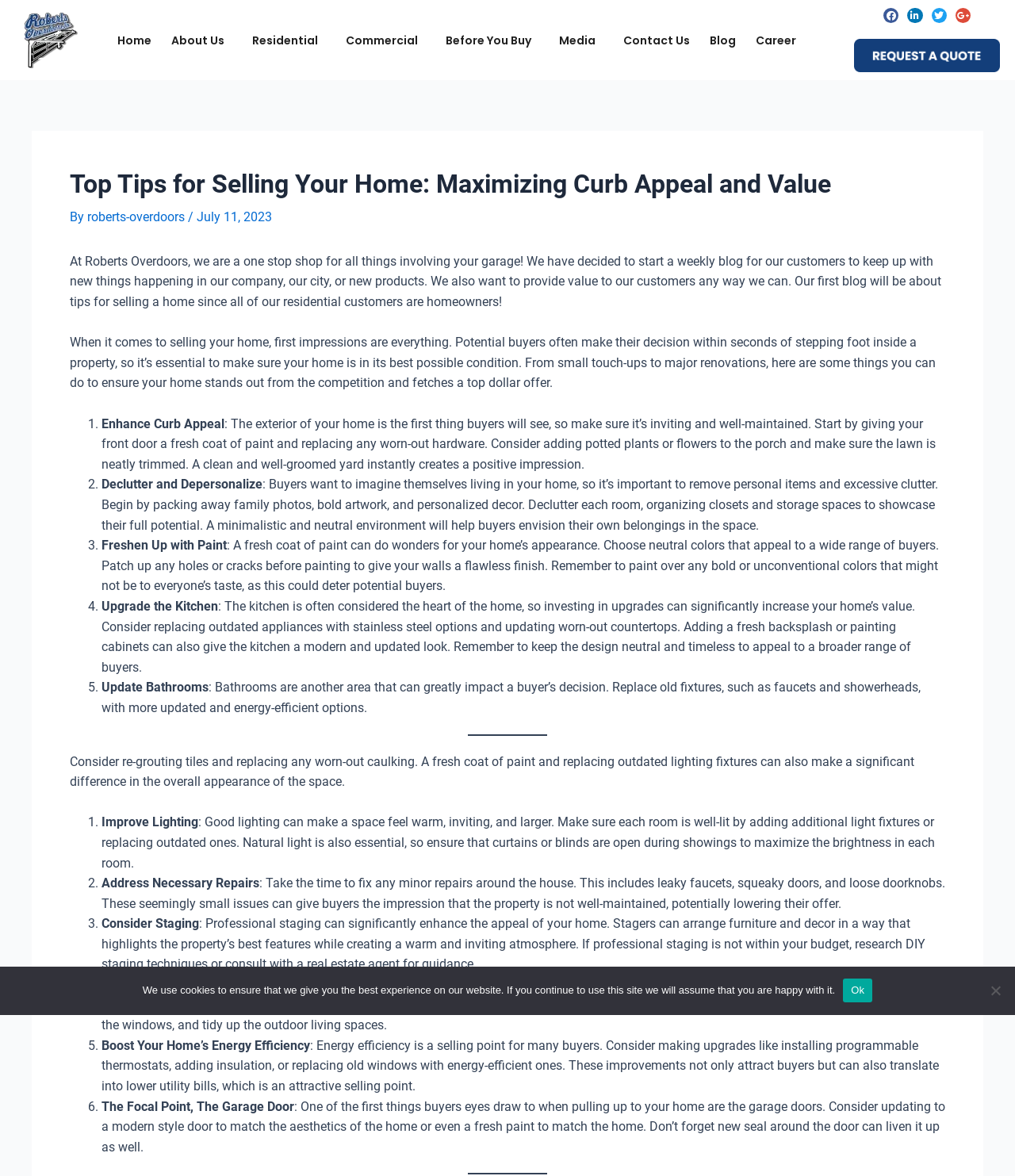Determine the bounding box coordinates of the clickable region to carry out the instruction: "Click the 'Request a Quote' button".

[0.841, 0.033, 0.985, 0.062]